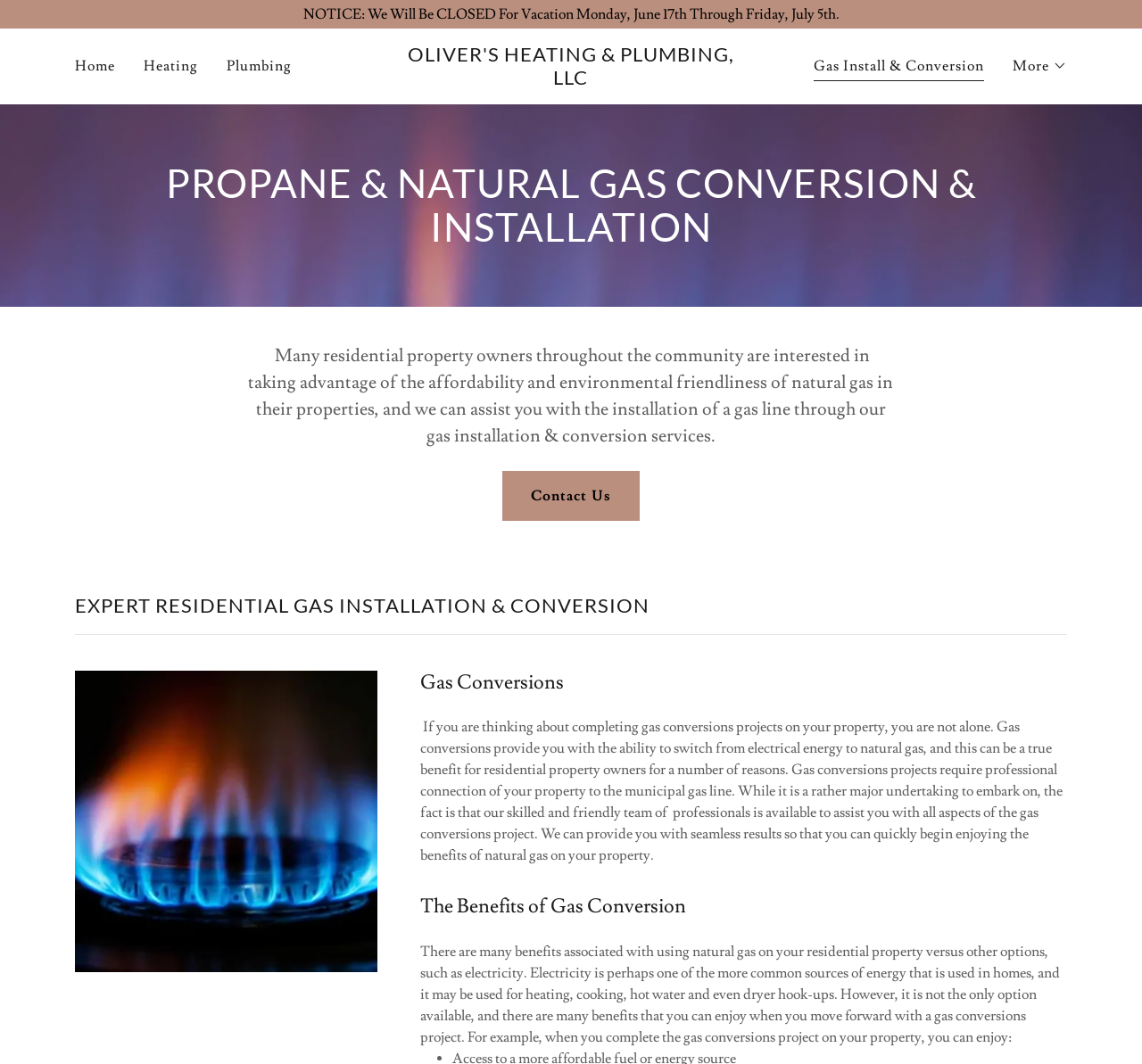What is the company's vacation period?
Please provide a comprehensive and detailed answer to the question.

The notice at the top of the webpage states that the company will be closed for vacation from Monday, June 17th to Friday, July 5th.